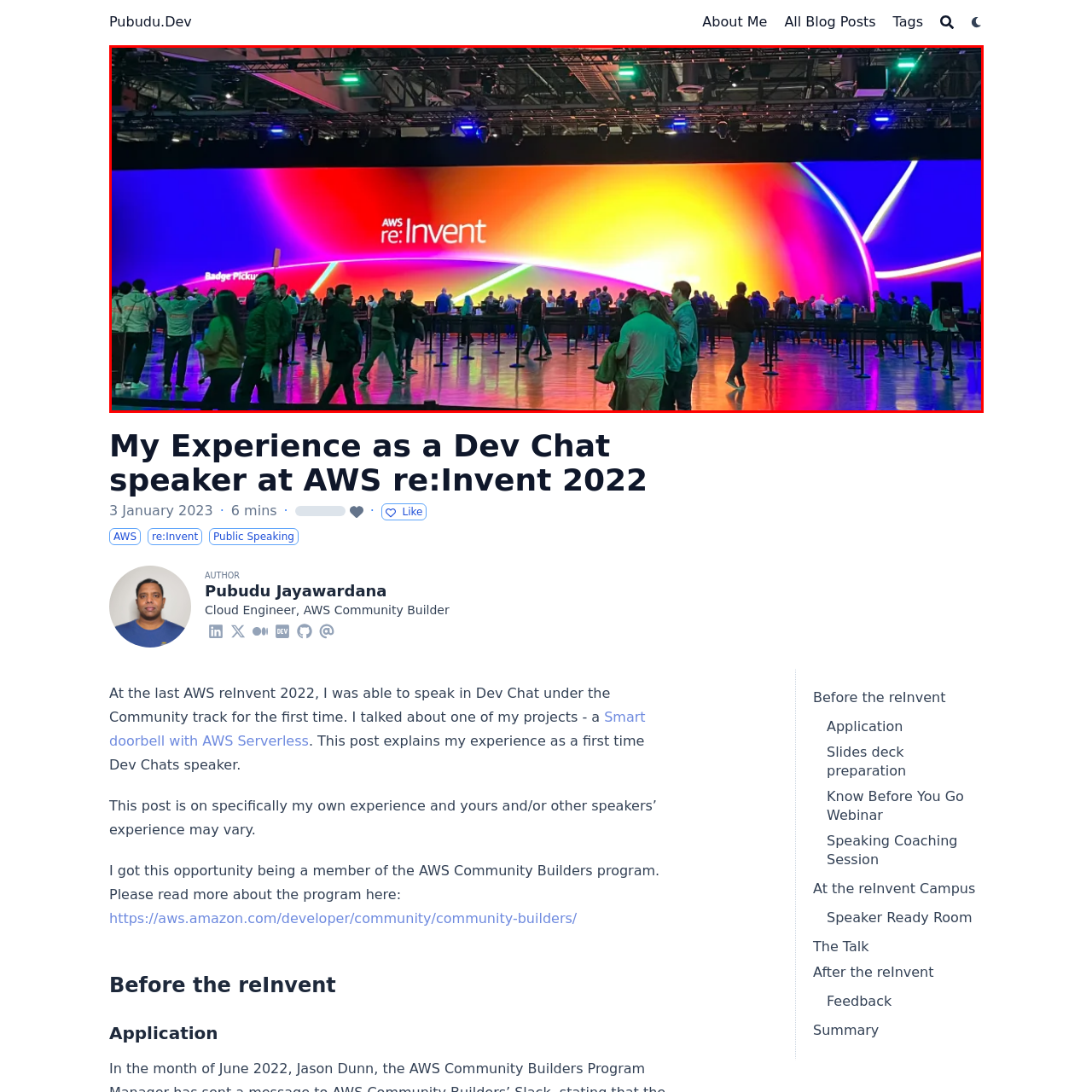View the image inside the red box and answer the question briefly with a word or phrase:
What is the atmosphere of the event?

Bustling and energetic